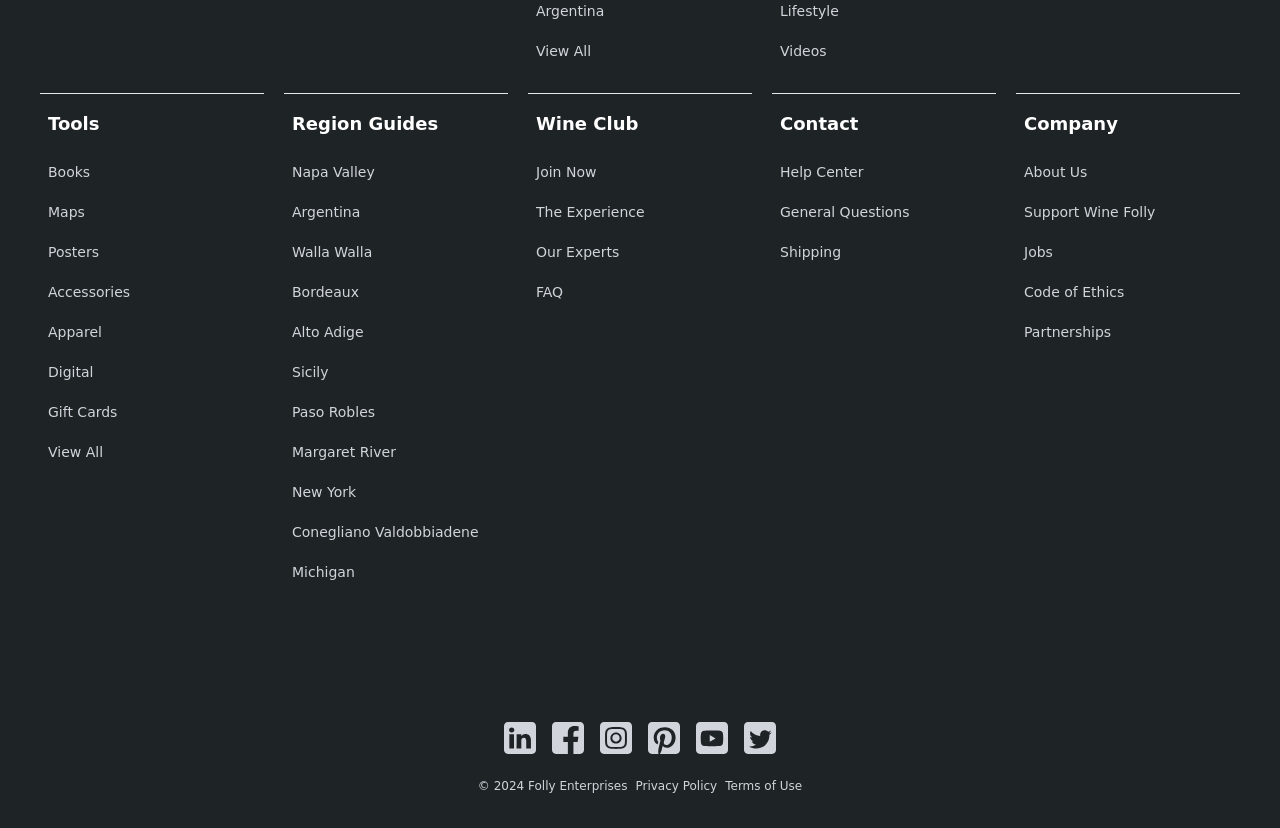Please identify the bounding box coordinates of the clickable element to fulfill the following instruction: "Click on View All". The coordinates should be four float numbers between 0 and 1, i.e., [left, top, right, bottom].

[0.412, 0.04, 0.588, 0.083]